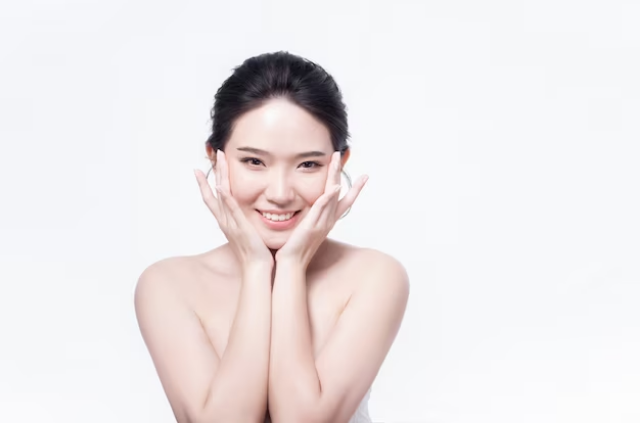Carefully observe the image and respond to the question with a detailed answer:
What is the background color of the image?

The caption describes the background as 'a clean, crisp white', which implies that the background of the image is a pure white color.